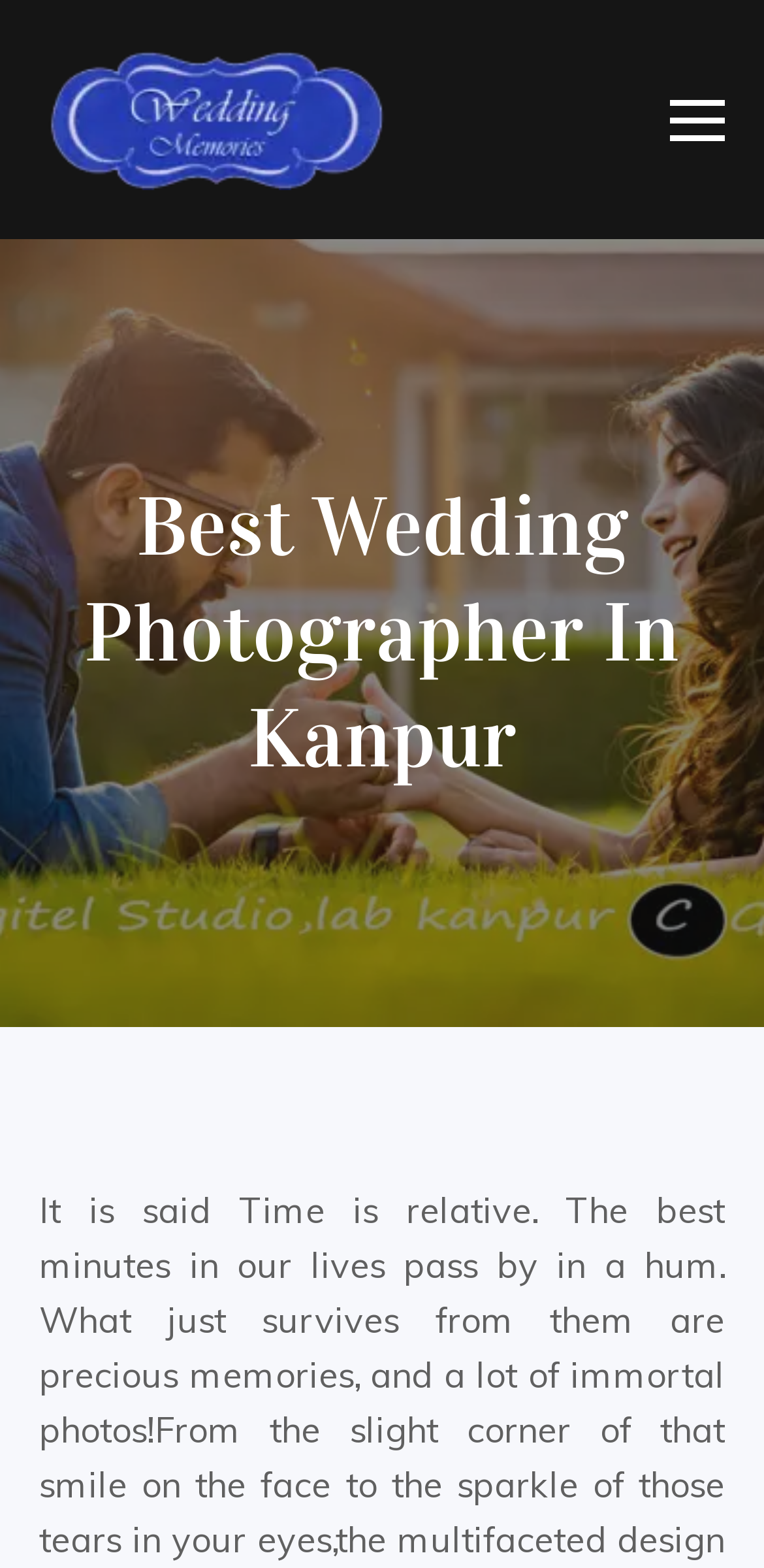Identify the main heading from the webpage and provide its text content.

Best Wedding Photographer In Kanpur